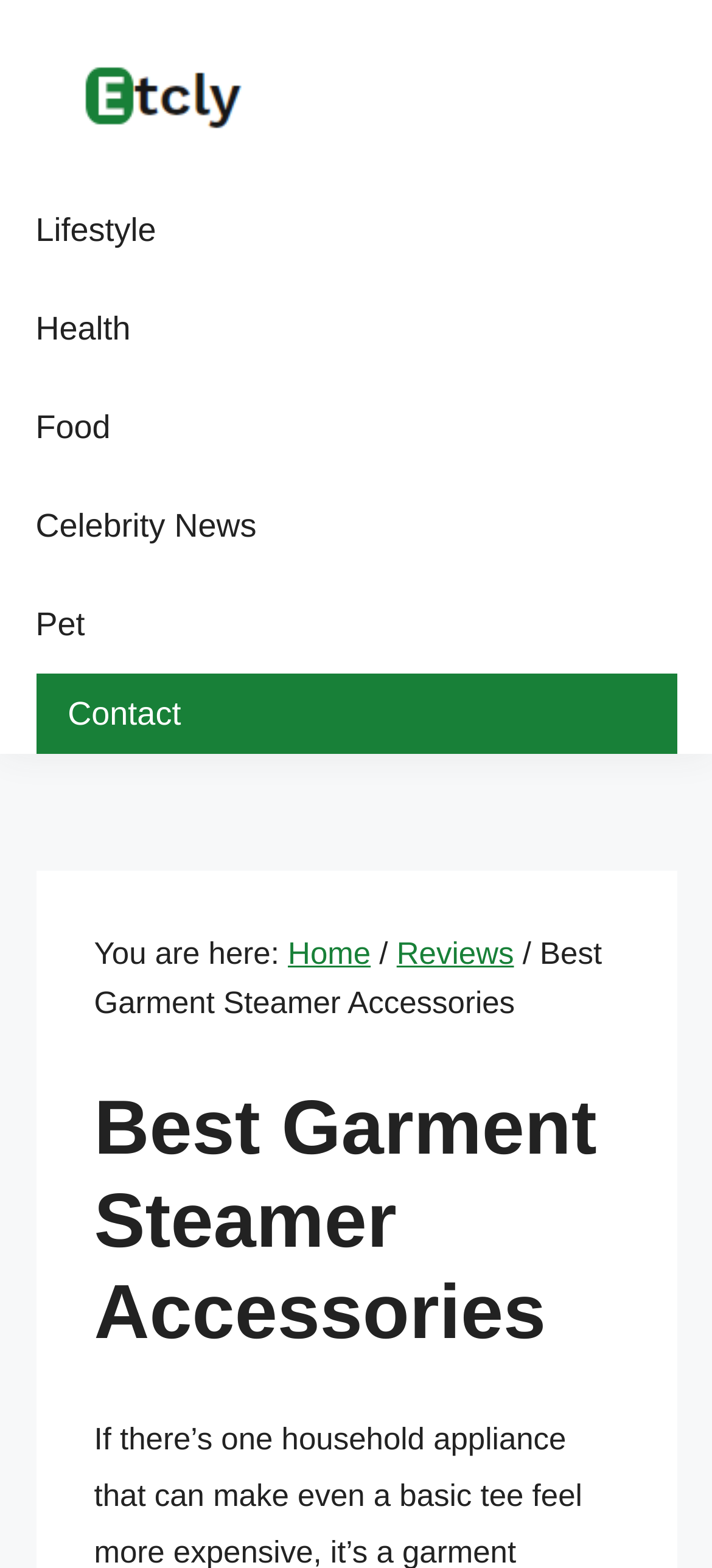Please find the bounding box coordinates of the clickable region needed to complete the following instruction: "visit Home page". The bounding box coordinates must consist of four float numbers between 0 and 1, i.e., [left, top, right, bottom].

[0.404, 0.597, 0.521, 0.619]